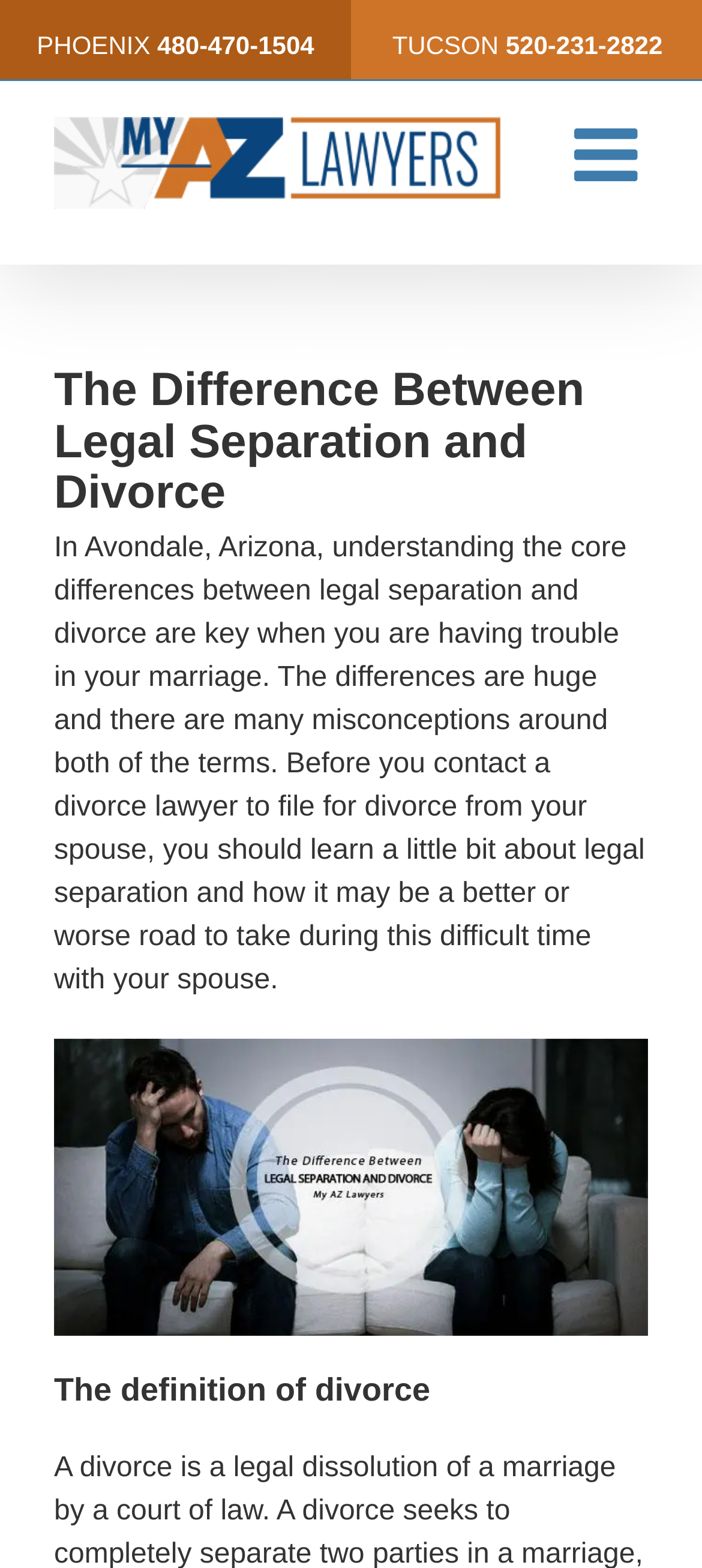Please provide a brief answer to the question using only one word or phrase: 
What is the image below the text about?

Legal separation and divorce